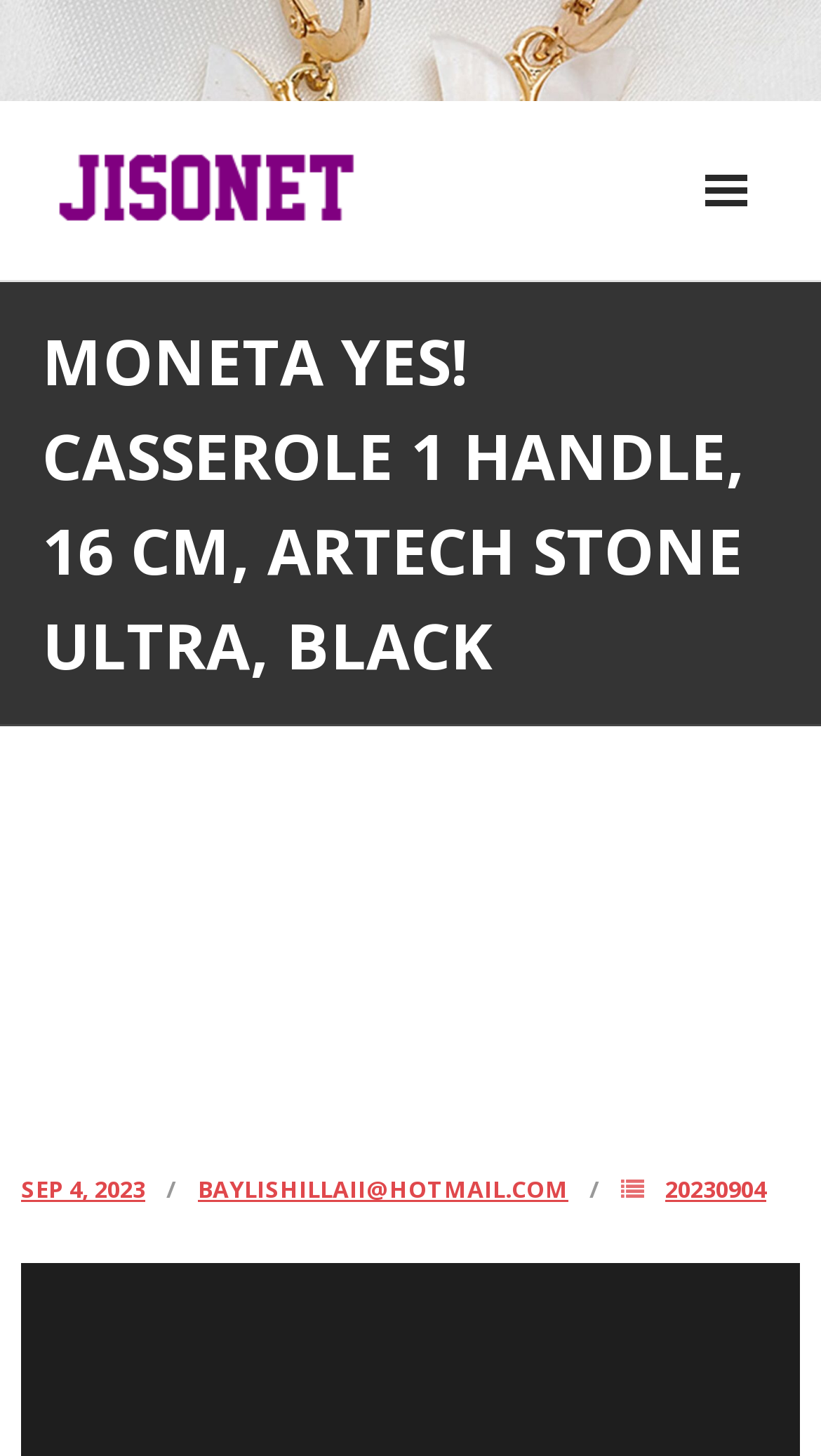Please determine the heading text of this webpage.

MONETA YES! CASSEROLE 1 HANDLE, 16 CM, ARTECH STONE ULTRA, BLACK